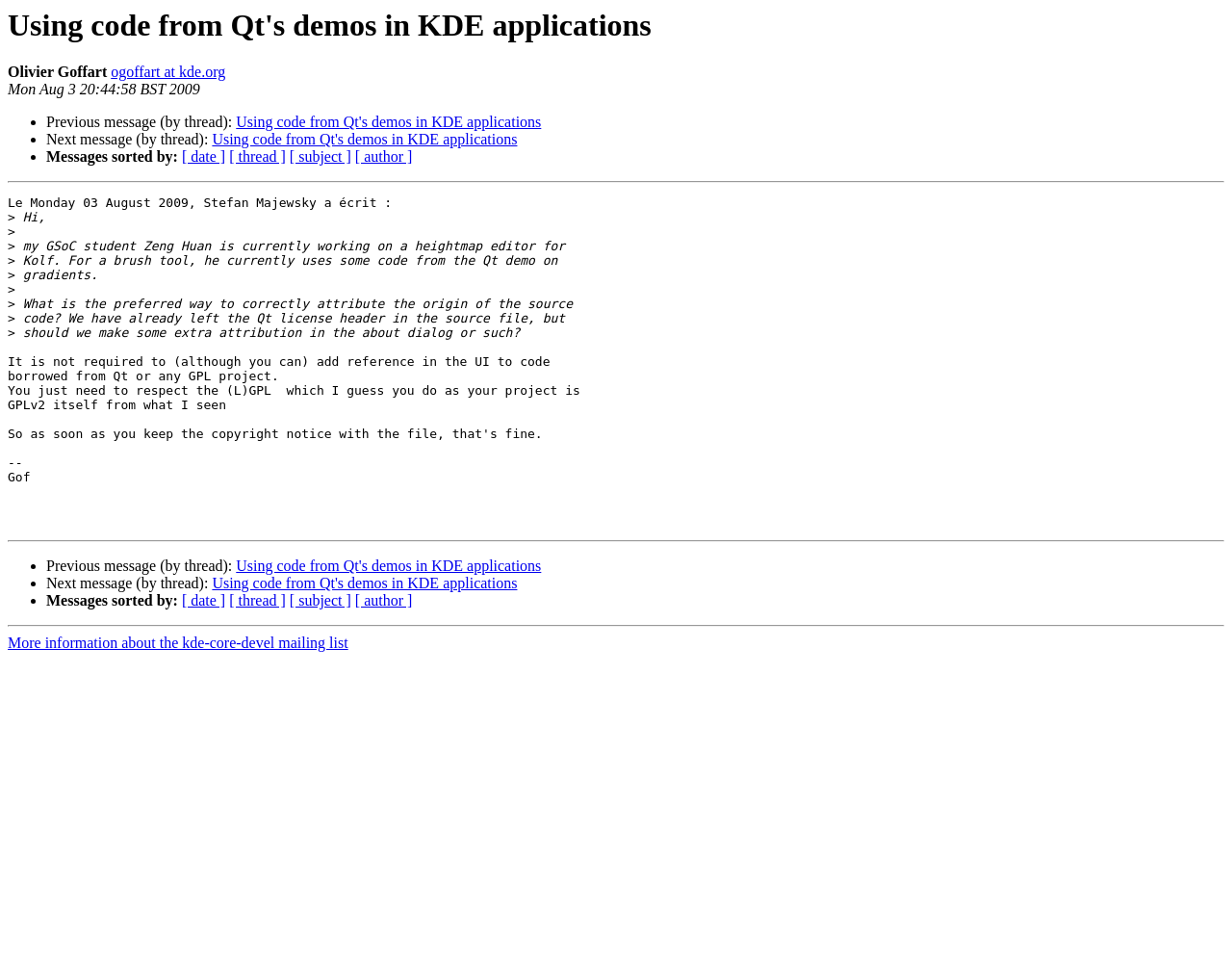Please indicate the bounding box coordinates for the clickable area to complete the following task: "Sort messages by date". The coordinates should be specified as four float numbers between 0 and 1, i.e., [left, top, right, bottom].

[0.148, 0.155, 0.183, 0.172]